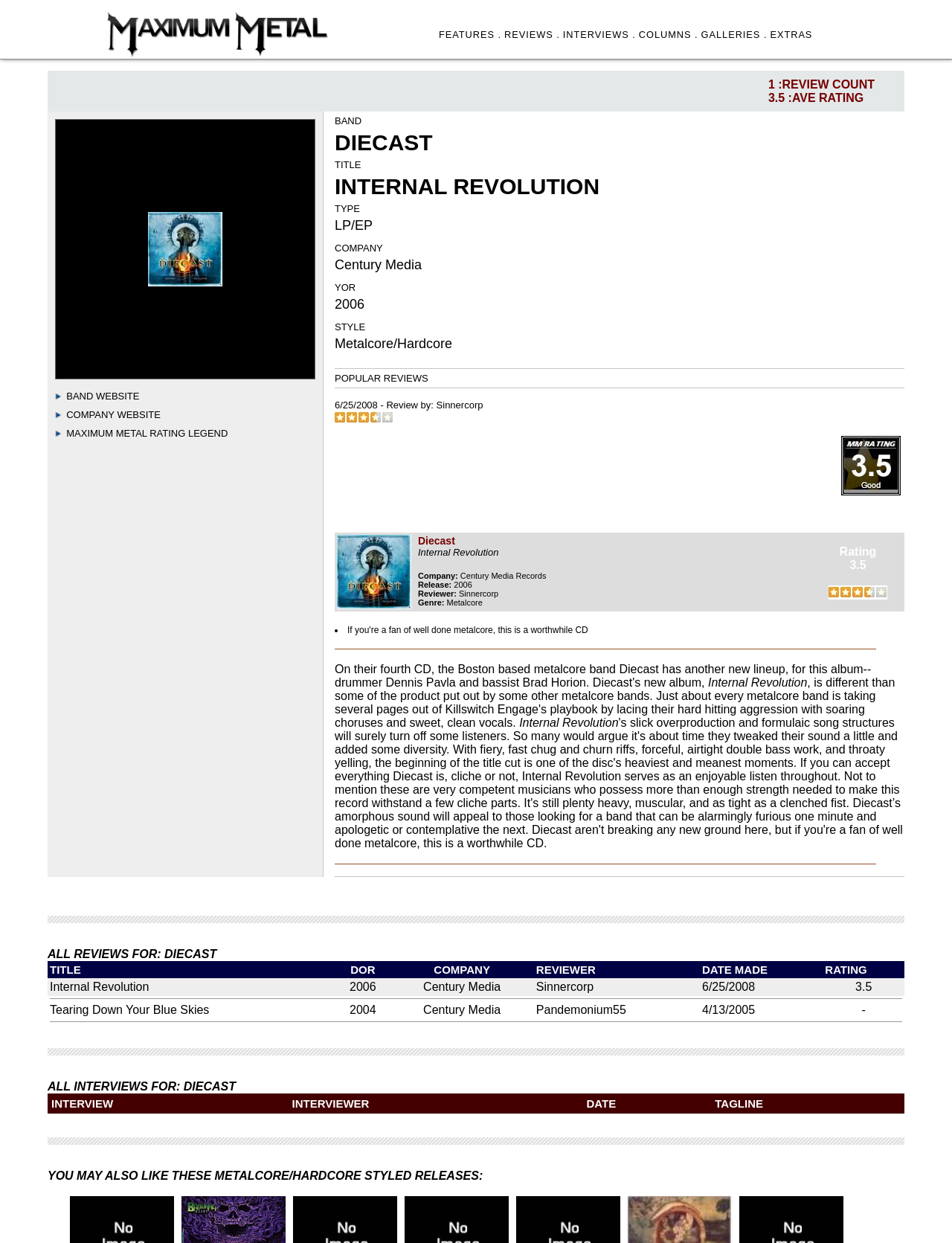What is the name of the band being reviewed?
Examine the screenshot and reply with a single word or phrase.

Diecast